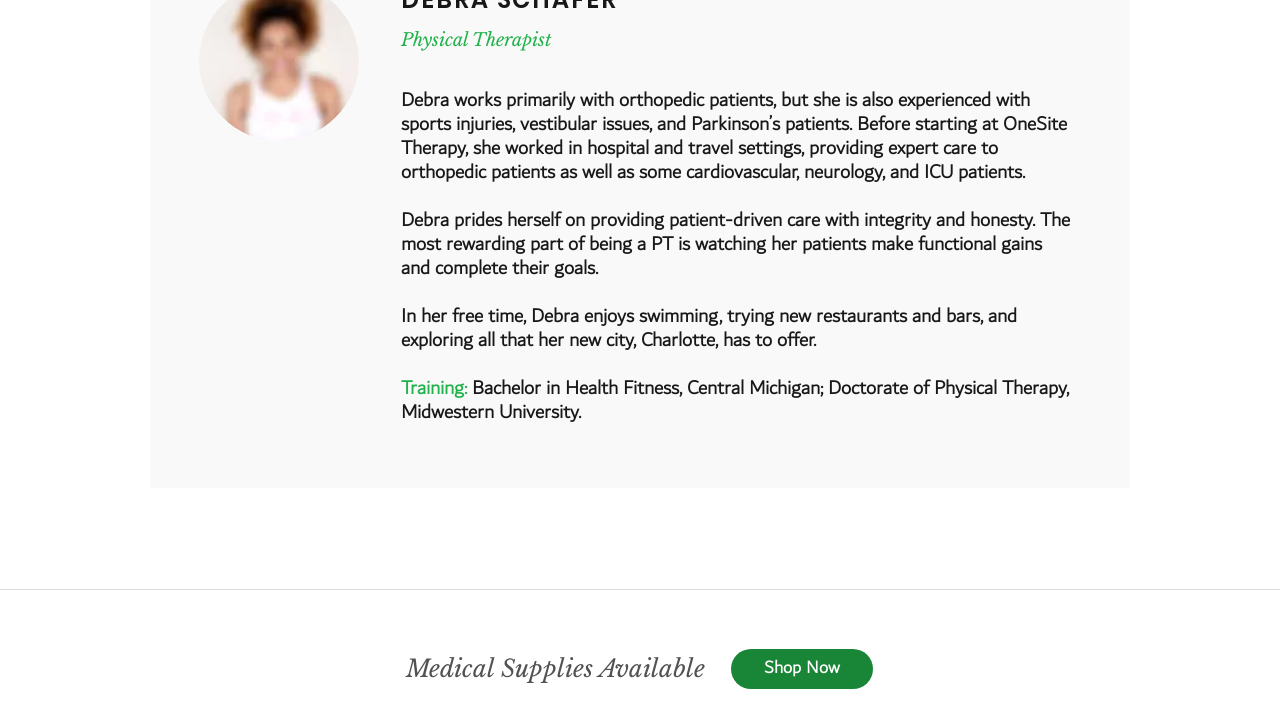What is Debra's educational background?
Refer to the screenshot and answer in one word or phrase.

Bachelor in Health Fitness, Doctorate of Physical Therapy